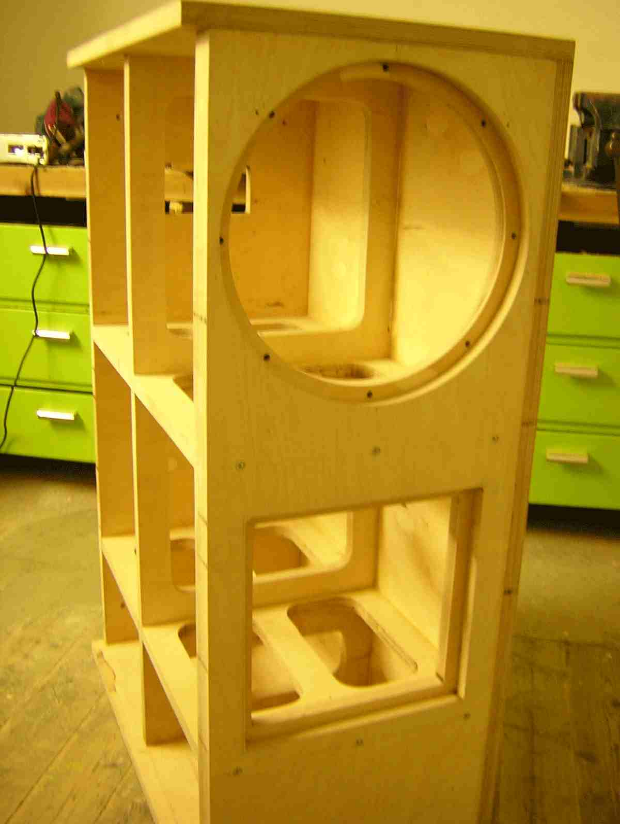Respond to the question with just a single word or phrase: 
What is the target frequency range for the speaker design?

Down to about 40 Hz